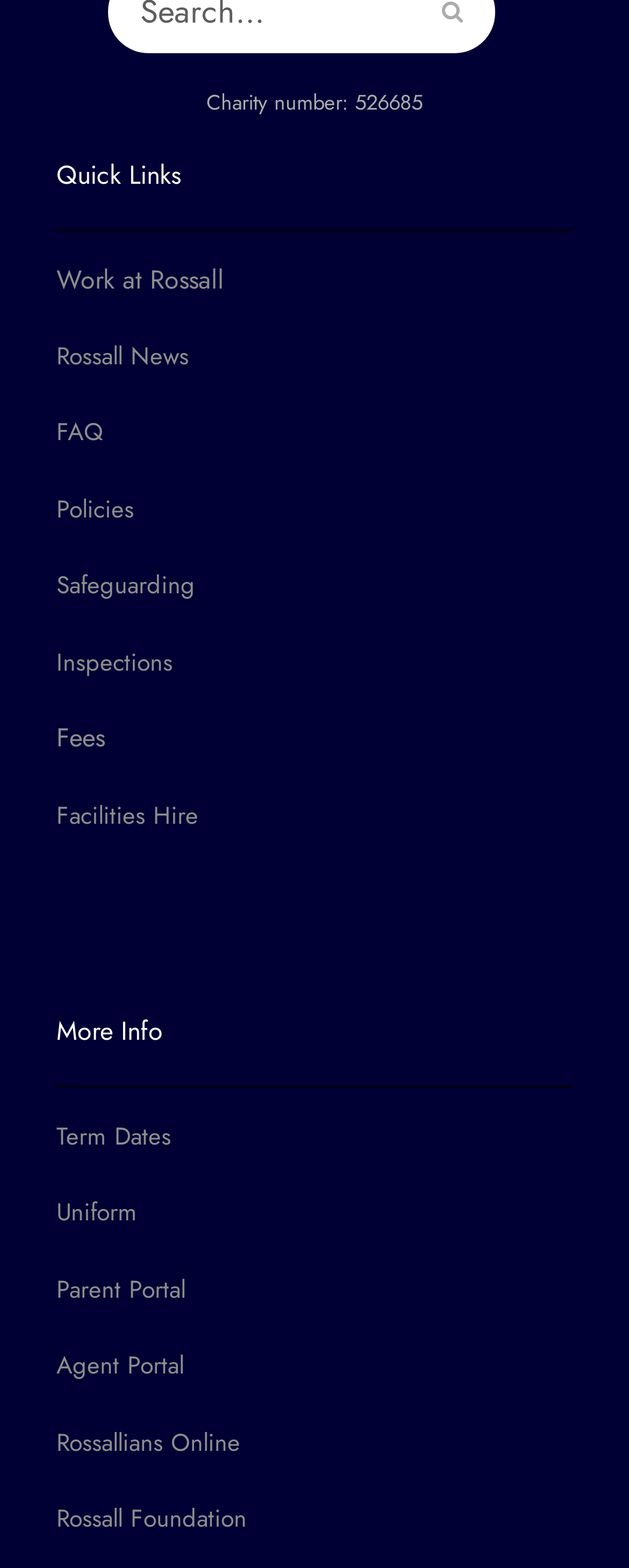Please answer the following question using a single word or phrase: 
How many figures are there on the webpage?

2